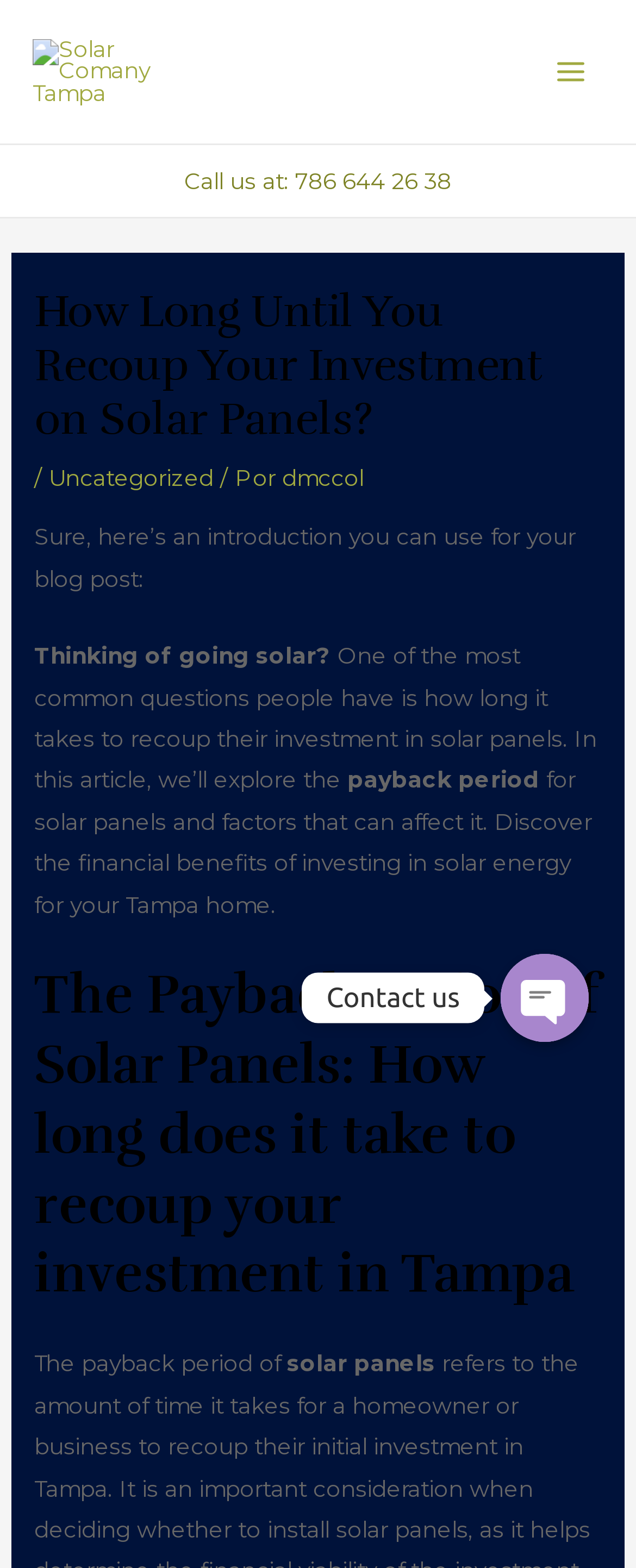Given the description "dmccol", determine the bounding box of the corresponding UI element.

[0.444, 0.296, 0.572, 0.313]